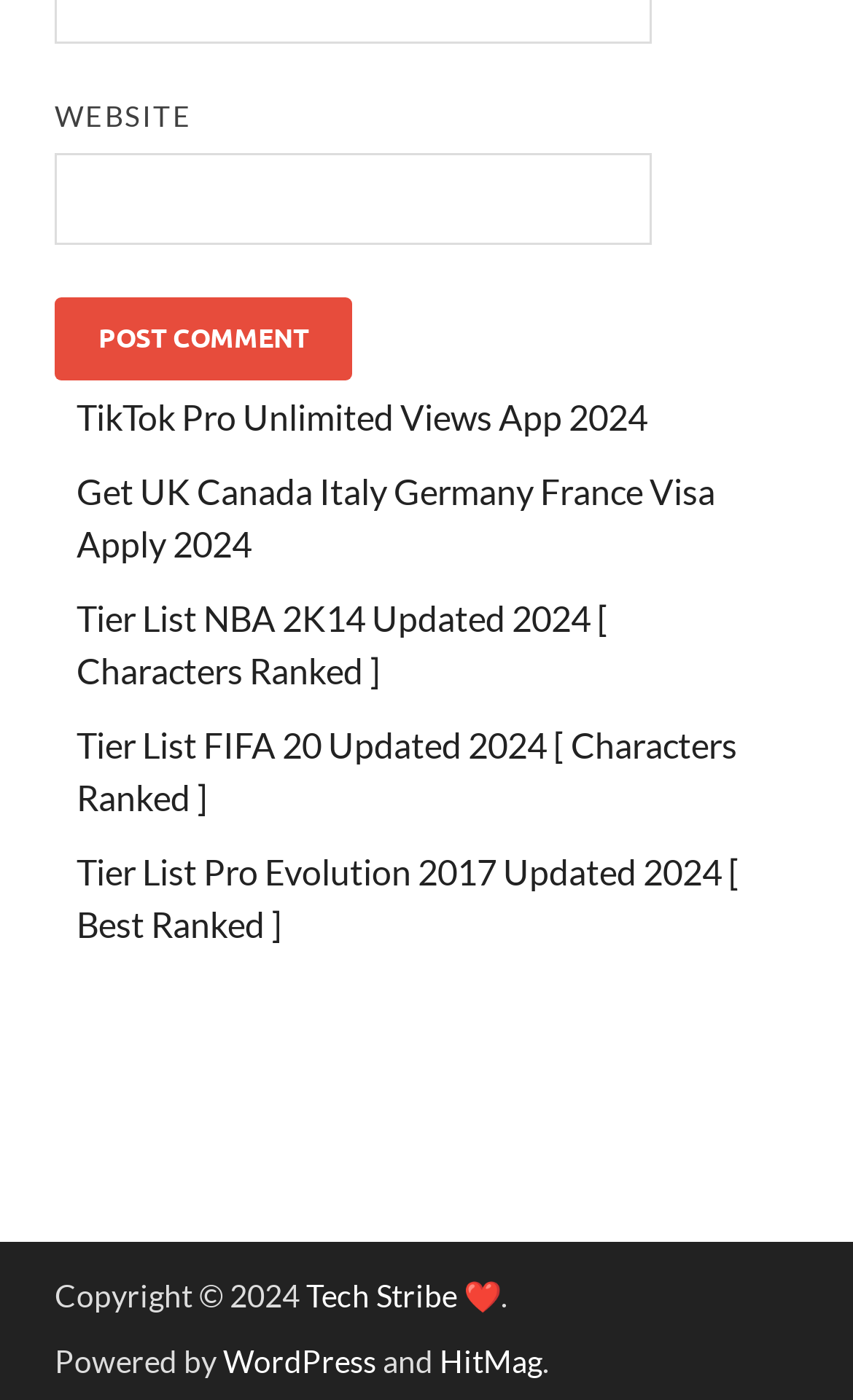Can you specify the bounding box coordinates of the area that needs to be clicked to fulfill the following instruction: "Enter website name"?

[0.064, 0.11, 0.764, 0.175]